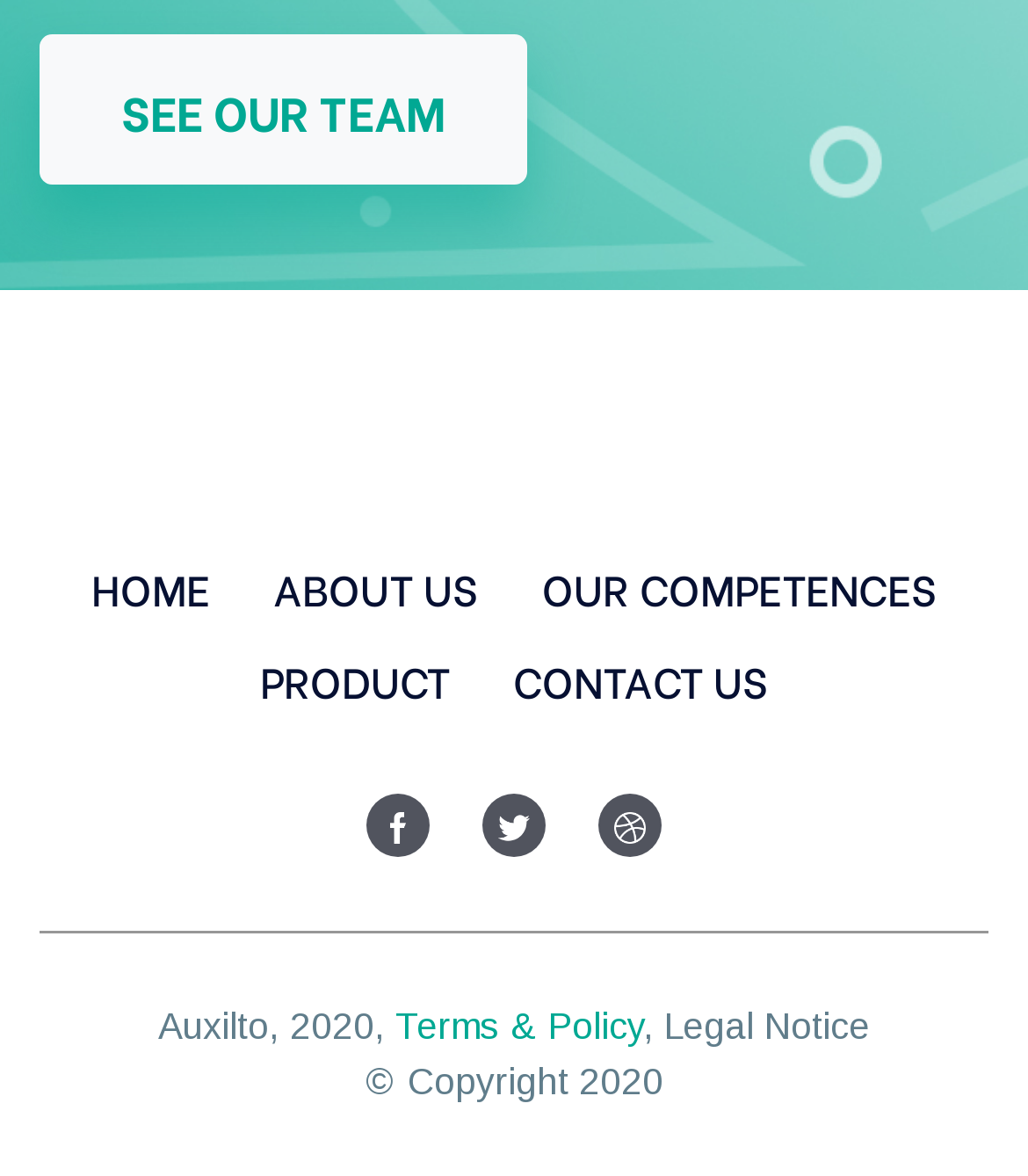Locate the bounding box of the UI element defined by this description: "See our team". The coordinates should be given as four float numbers between 0 and 1, formatted as [left, top, right, bottom].

[0.038, 0.796, 0.513, 0.924]